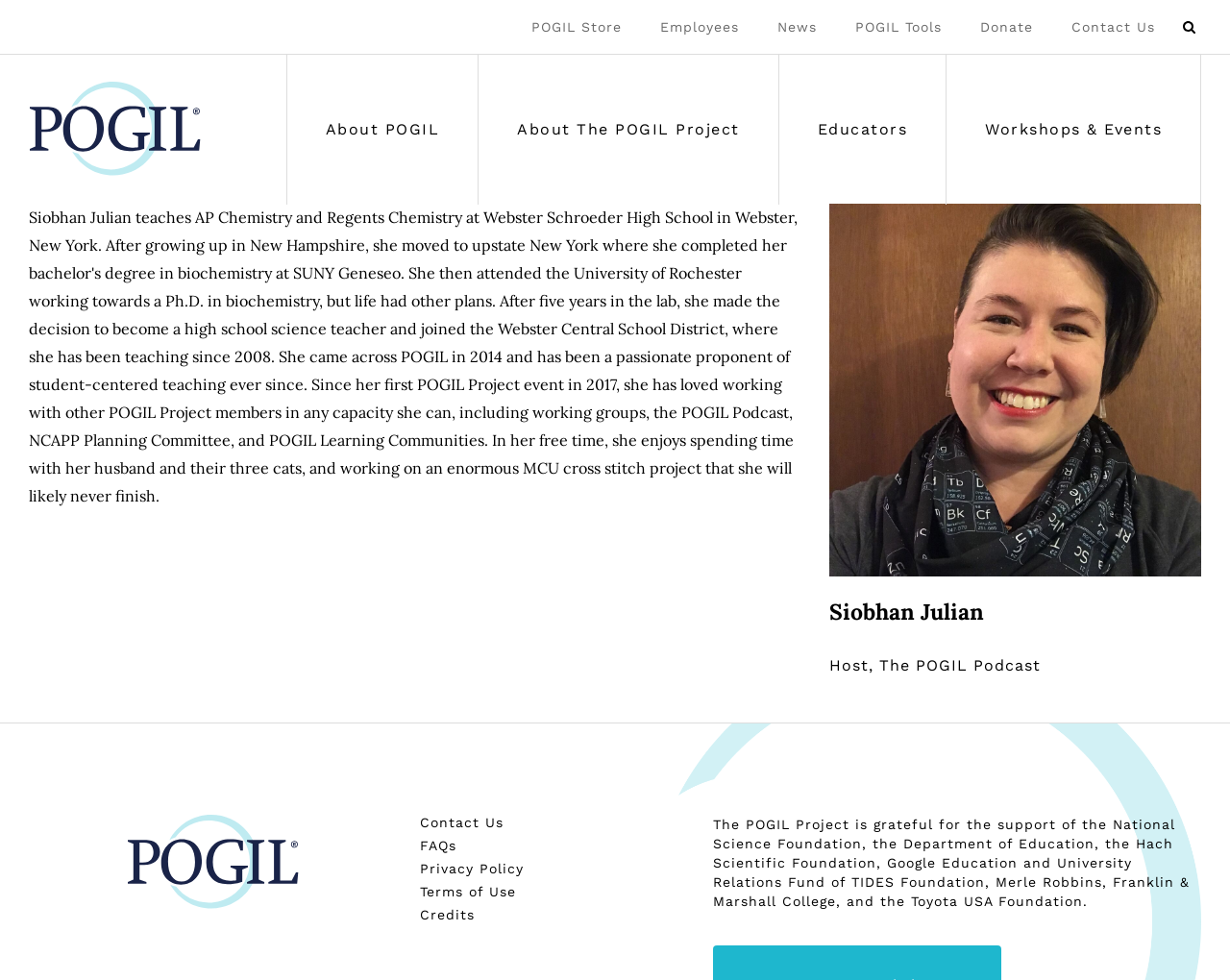Please specify the bounding box coordinates of the region to click in order to perform the following instruction: "Listen to The POGIL Podcast".

[0.103, 0.922, 0.243, 0.929]